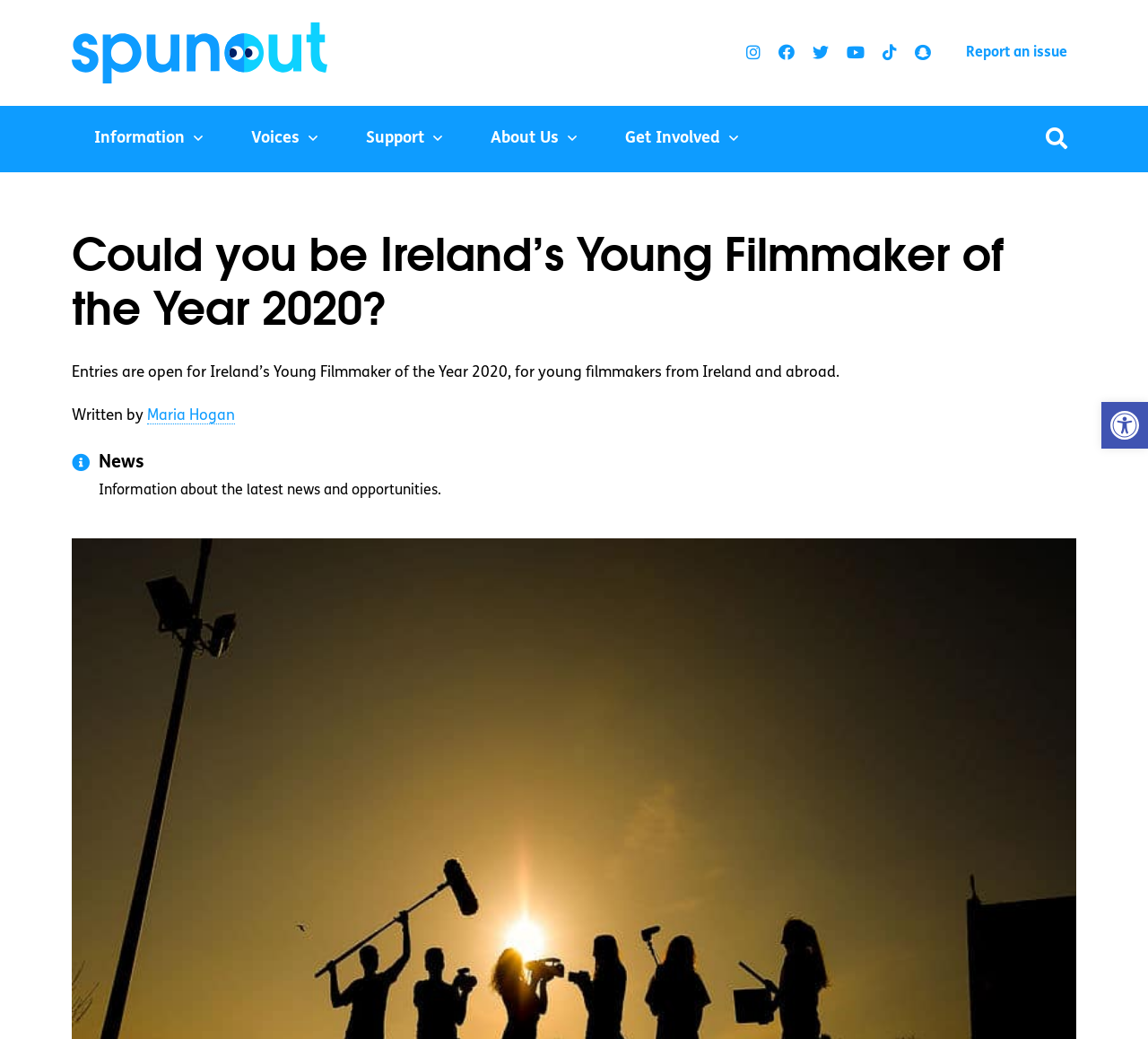Based on the visual content of the image, answer the question thoroughly: What is the theme of the competition?

The theme of the competition is filmmaking, as indicated by the title 'Could you be Ireland’s Young Filmmaker of the Year 2020?' and the context of the webpage.